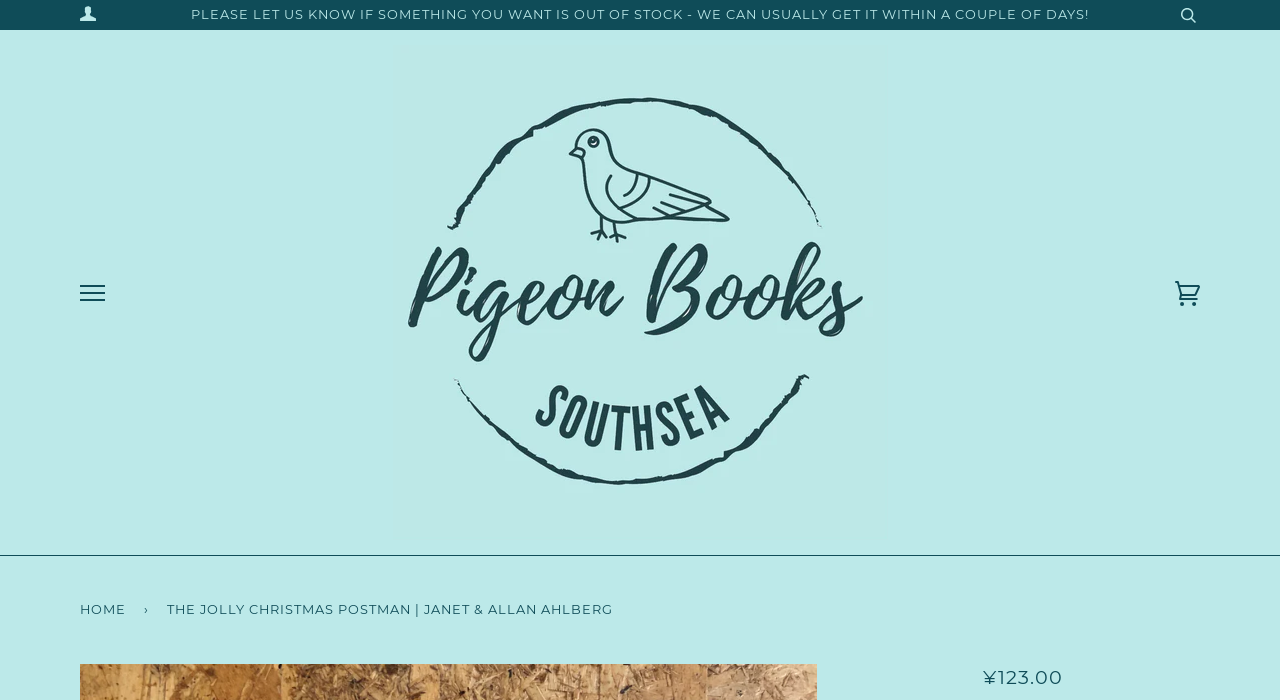What is the theme of the book?
Based on the image, answer the question with as much detail as possible.

I inferred the theme of the book by looking at the title 'The Jolly Christmas Postman' and the festive foil on the cover, which suggests that the book is related to Christmas.